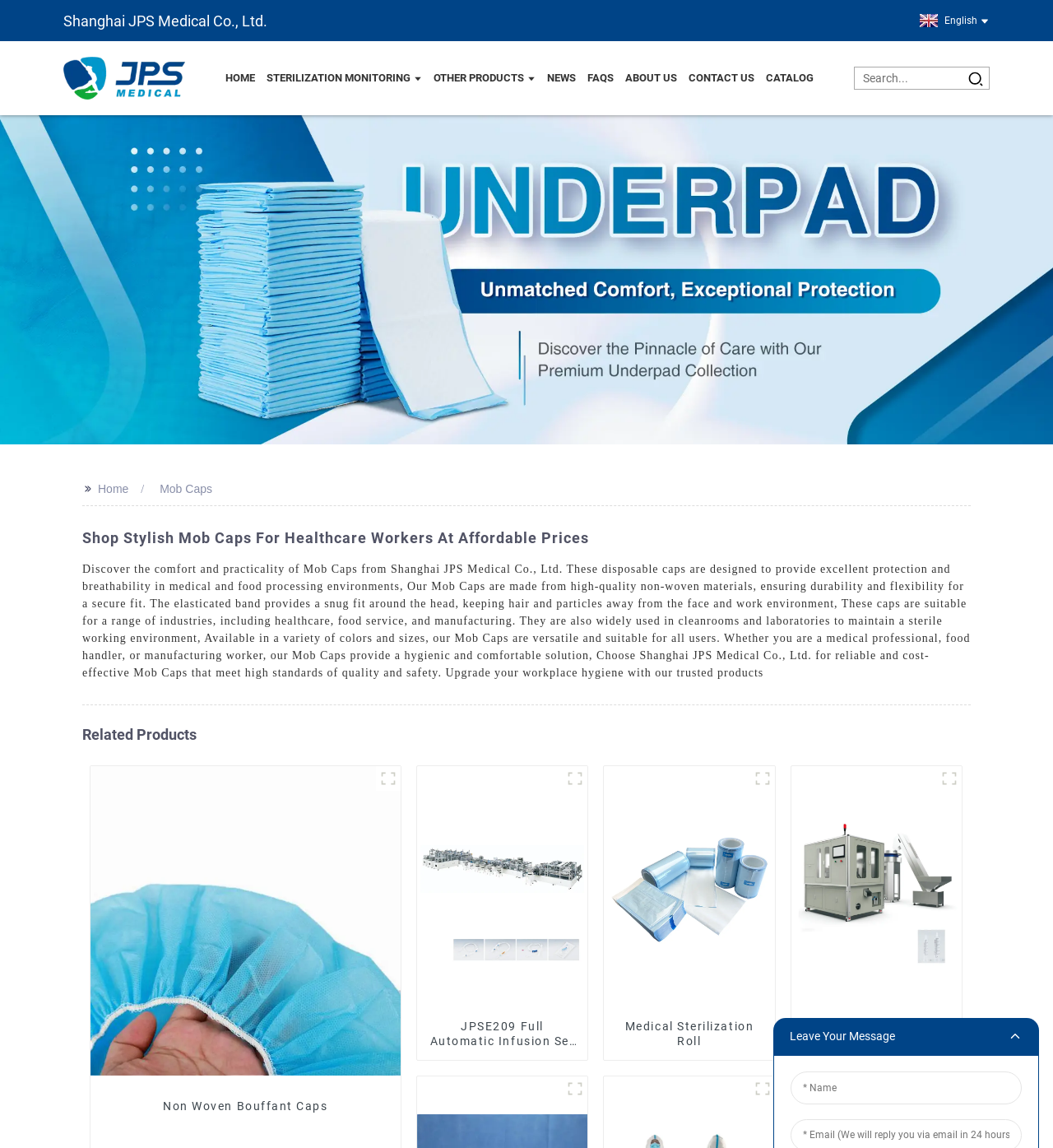Can you pinpoint the bounding box coordinates for the clickable element required for this instruction: "Go to HOME page"? The coordinates should be four float numbers between 0 and 1, i.e., [left, top, right, bottom].

[0.208, 0.043, 0.248, 0.093]